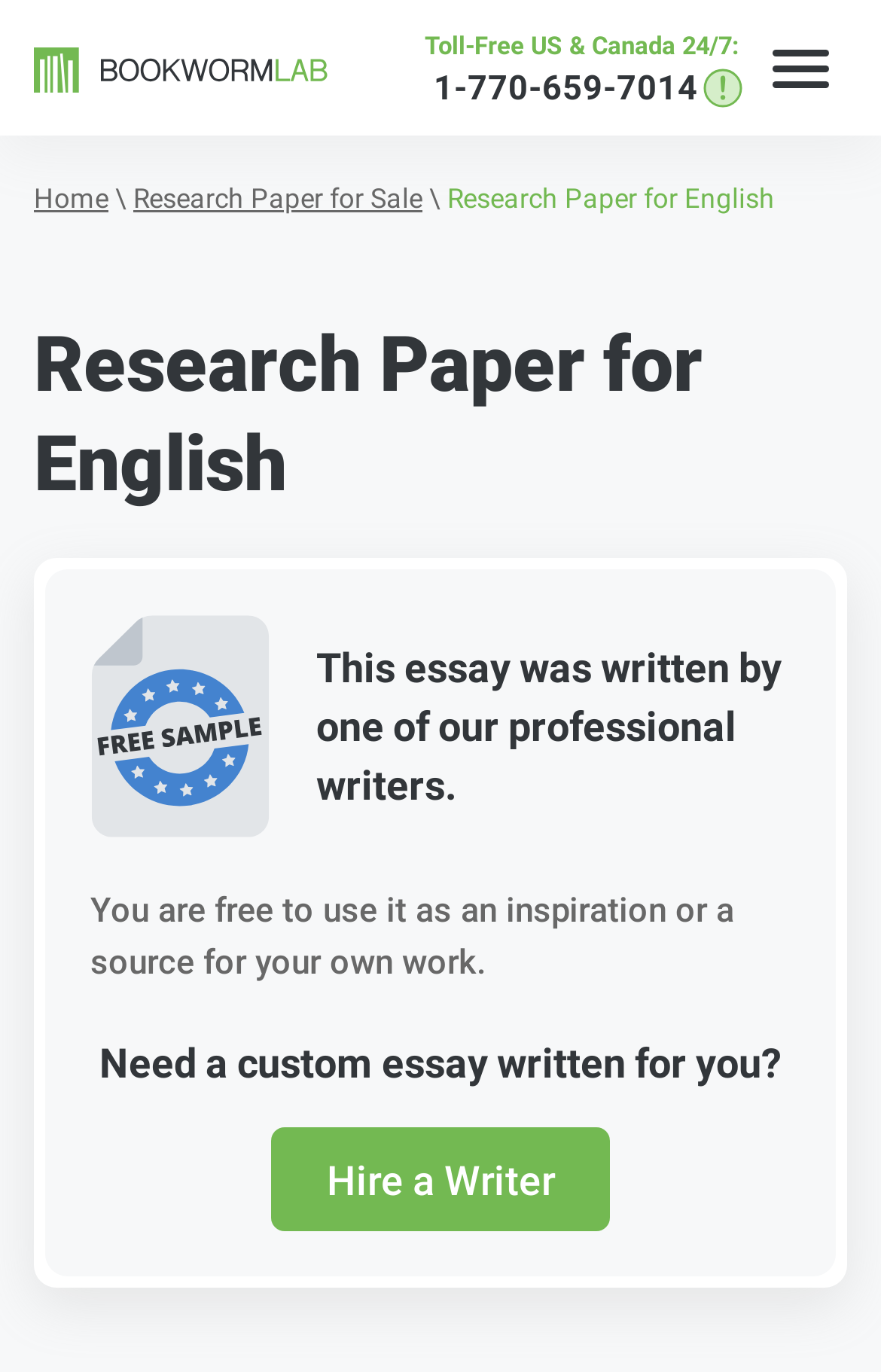What is the topic of the free sample essay?
Identify the answer in the screenshot and reply with a single word or phrase.

Research Paper for English